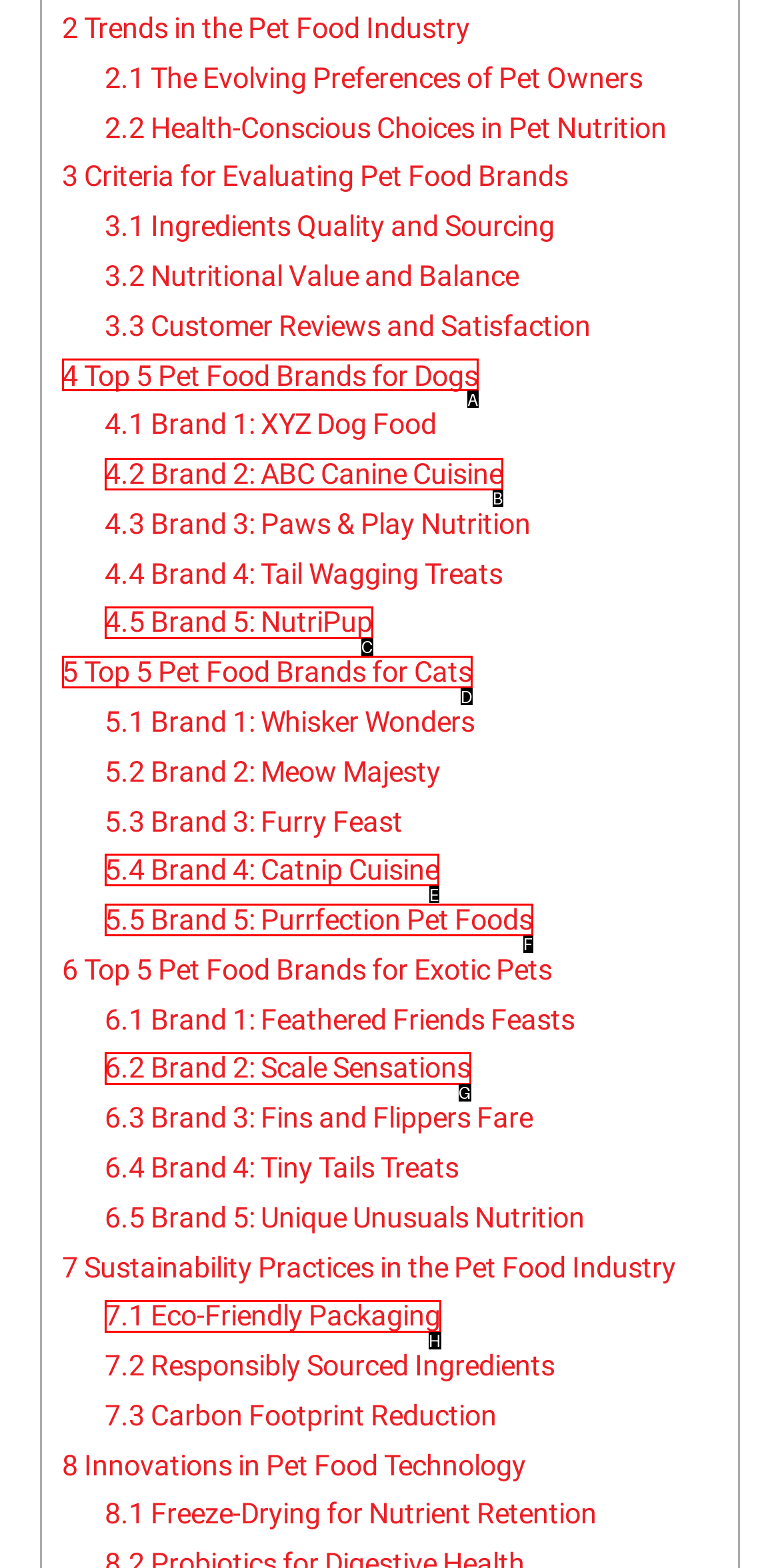Identify the HTML element that matches the description: 7.1 Eco-Friendly Packaging. Provide the letter of the correct option from the choices.

H